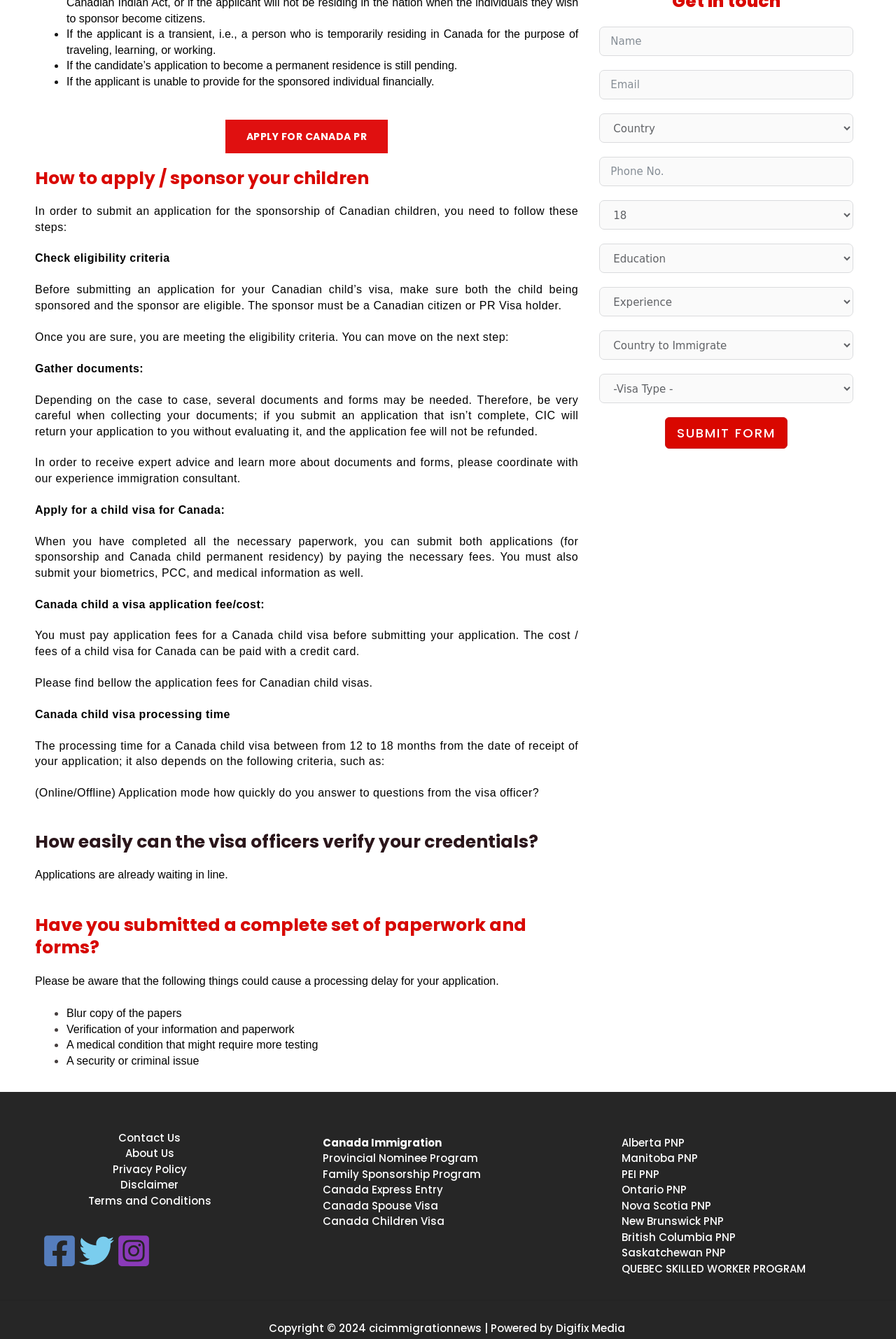Please determine the bounding box coordinates of the element's region to click for the following instruction: "Click the 'SUBMIT FORM' button".

[0.742, 0.312, 0.879, 0.335]